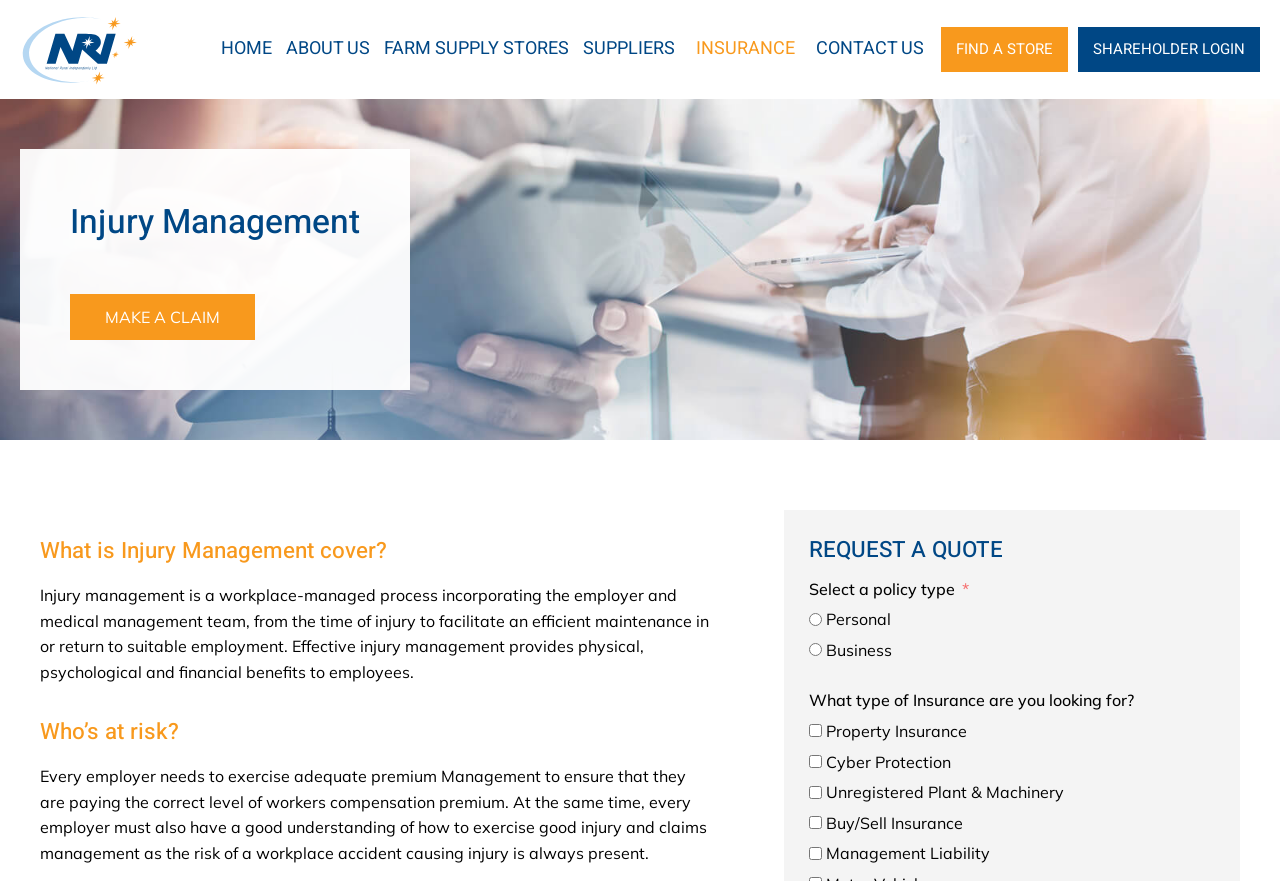What is the first step in the injury management process?
Based on the screenshot, give a detailed explanation to answer the question.

The webpage describes injury management as a process that starts from the time of injury, which suggests that the first step in the injury management process is when an injury occurs.